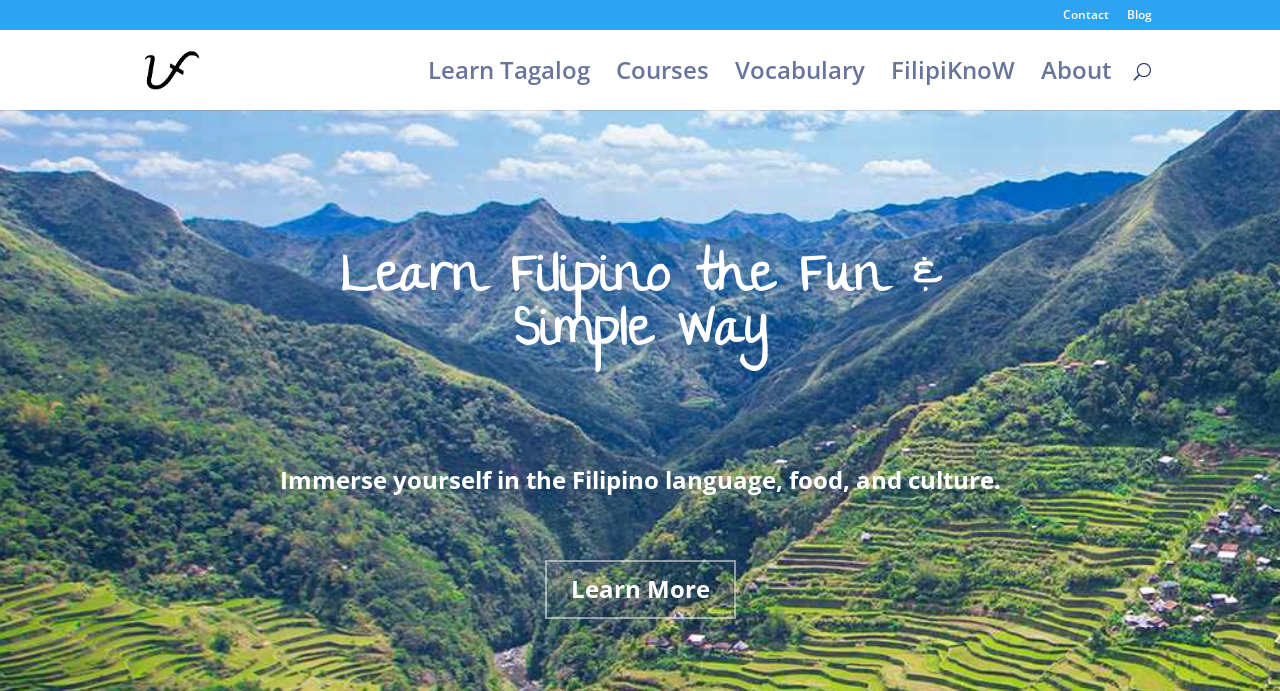Please reply to the following question with a single word or a short phrase:
What is the purpose of the search box?

Search for: